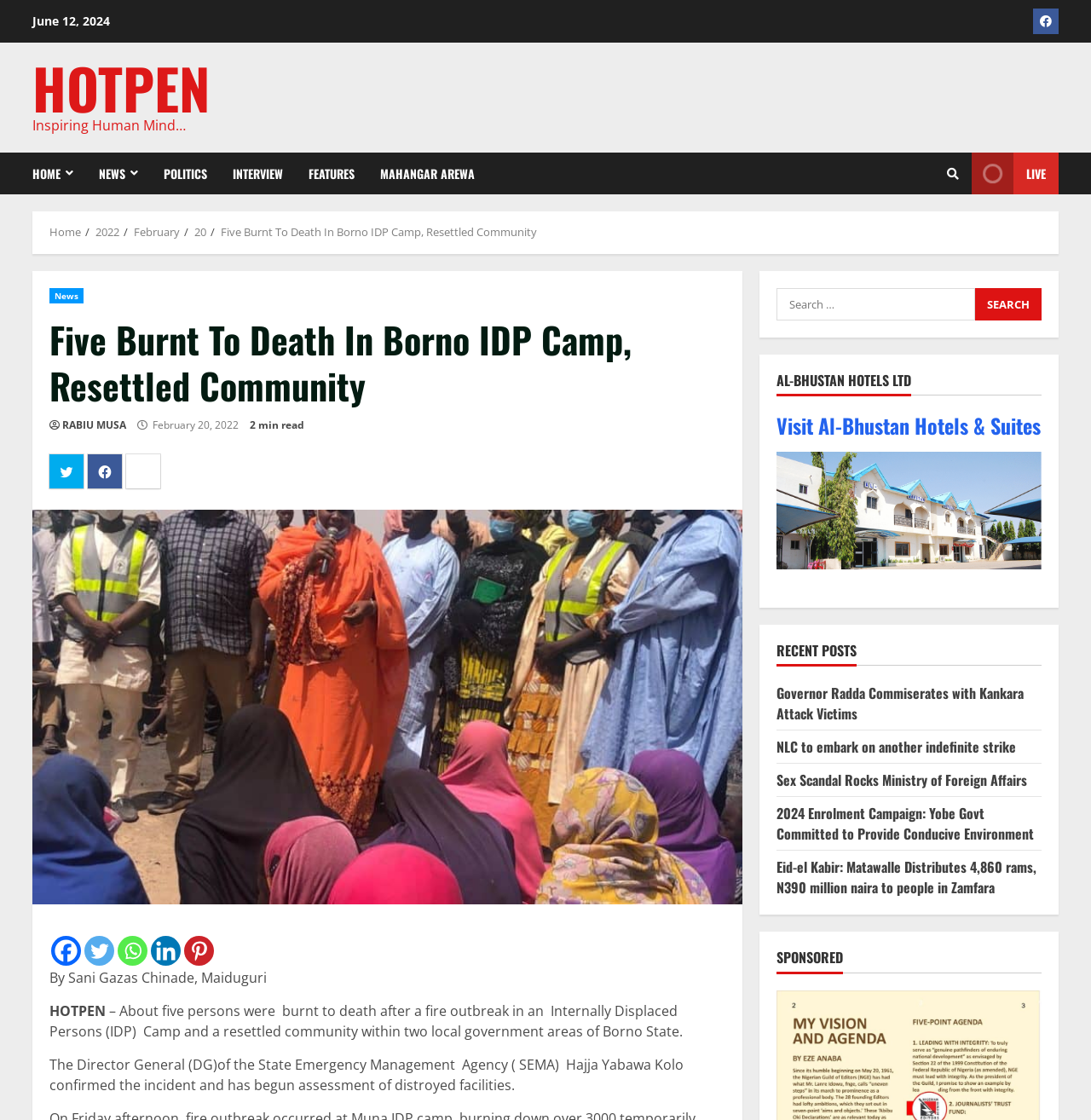Please determine the bounding box coordinates of the section I need to click to accomplish this instruction: "Click on the Facebook link".

[0.947, 0.008, 0.97, 0.03]